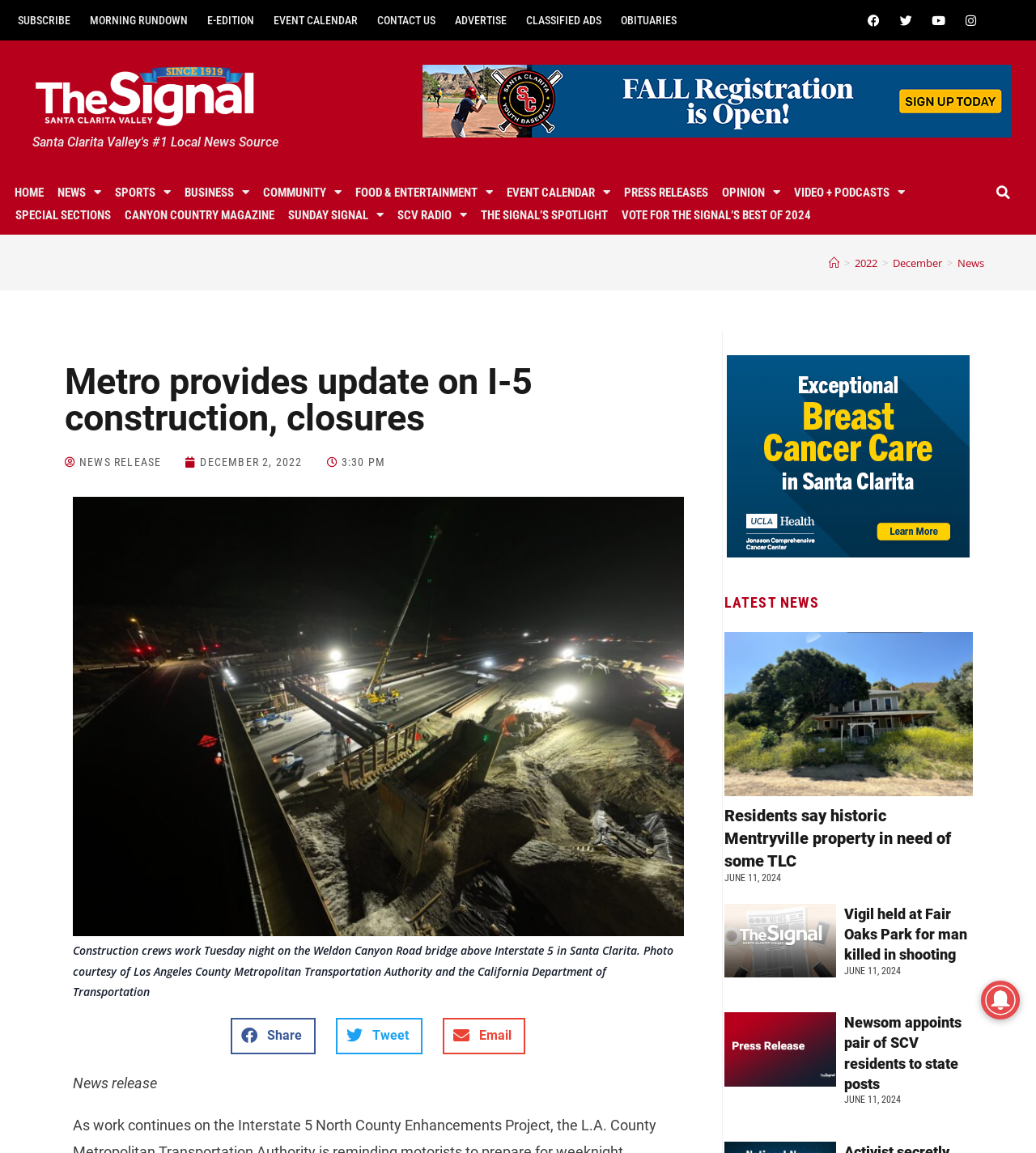Generate a thorough explanation of the webpage's elements.

This webpage is a news website with a focus on local news in the Santa Clarita Valley. At the top, there are several links to different sections of the website, including "SUBSCRIBE", "MORNING RUNDOWN", "E-EDITION", and more. Below these links, there are social media icons for Facebook, Twitter, YouTube, and Instagram.

The main content of the webpage is divided into two sections. On the left, there is a navigation menu with links to different categories, such as "NEWS", "SPORTS", "BUSINESS", and more. Each of these links has a dropdown menu with additional subcategories.

On the right, there is a large article with a heading "Metro provides update on I-5 construction, closures". The article includes a photo of construction work on the Weldon Canyon Road bridge above Interstate 5 in Santa Clarita. Below the article, there are buttons to share the article on Facebook, Twitter, and email.

Further down the page, there is a section with the heading "LATEST NEWS". This section features three articles with headings, images, and links to read more. The articles appear to be about local news, including a story about a historic property in need of maintenance and a vigil held at Fair Oaks Park for a man killed in a shooting.

At the bottom of the page, there is a large advertisement. There are also several other links and buttons, including a search bar and a link to "VOTE FOR THE SIGNAL’S BEST OF 2024".